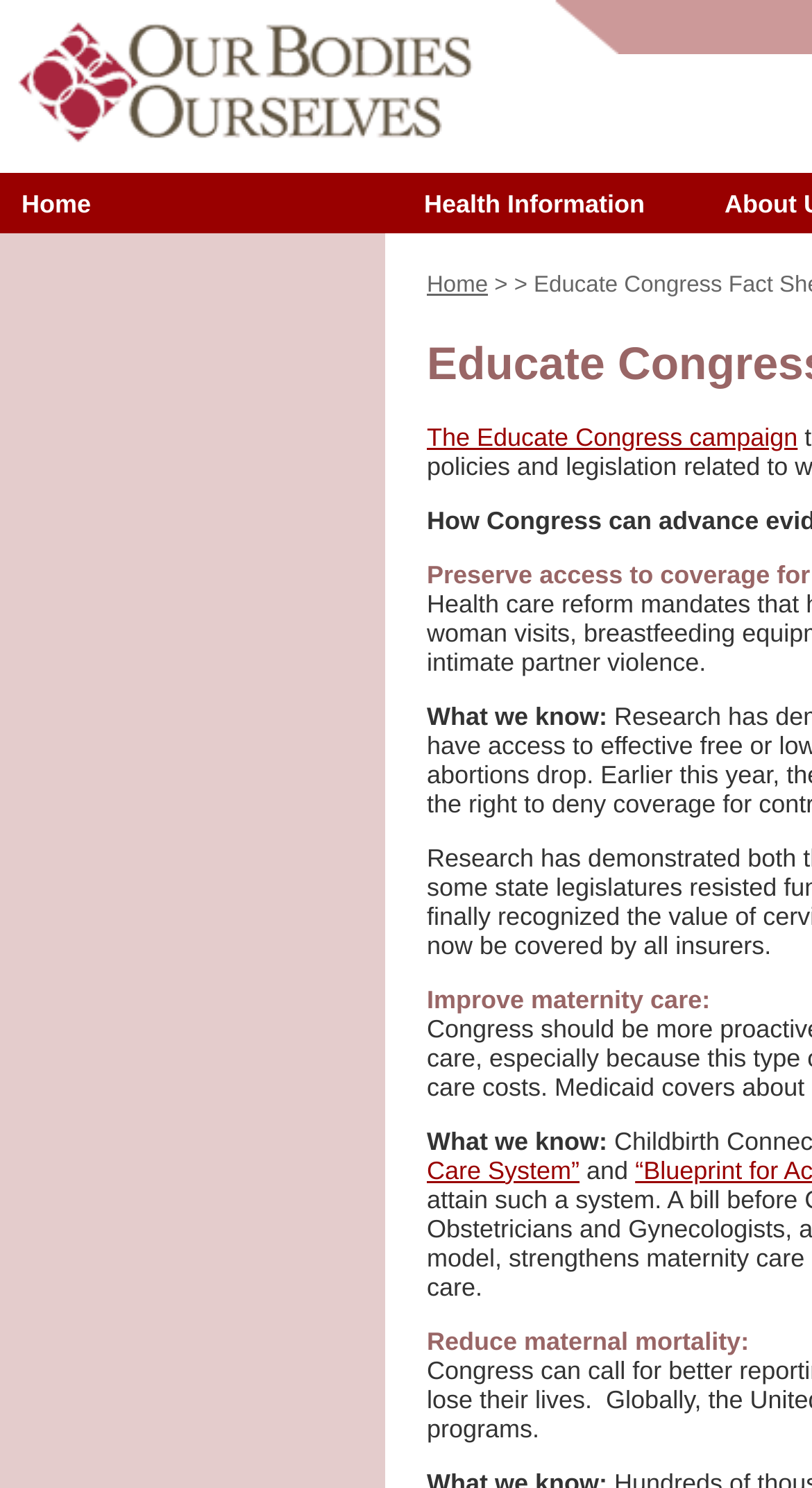What is the text between 'What we know:' and 'The Educate Congress campaign' link?
Provide a concise answer using a single word or phrase based on the image.

and